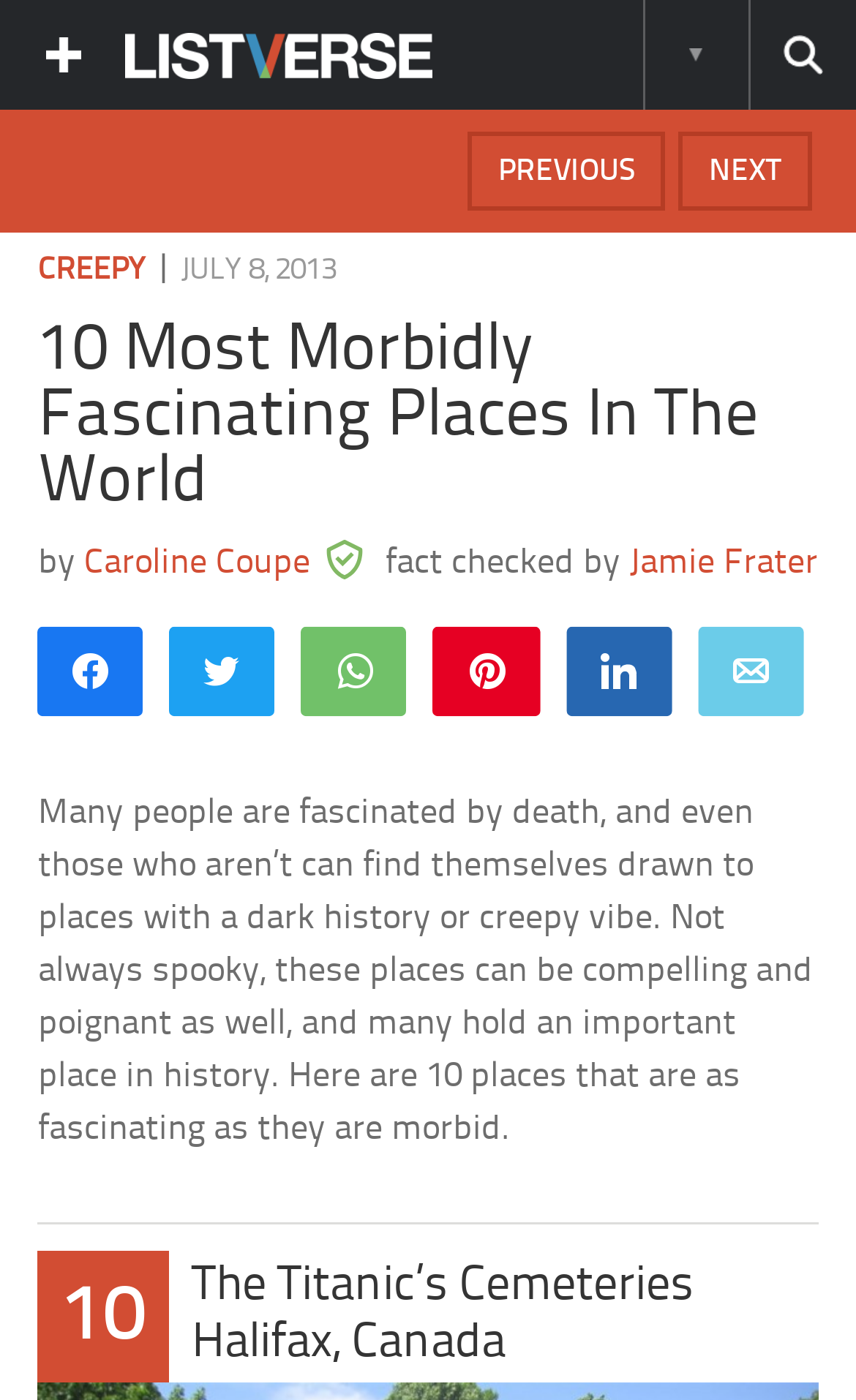What is the first place mentioned in the article?
Observe the image and answer the question with a one-word or short phrase response.

The Titanic's Cemeteries